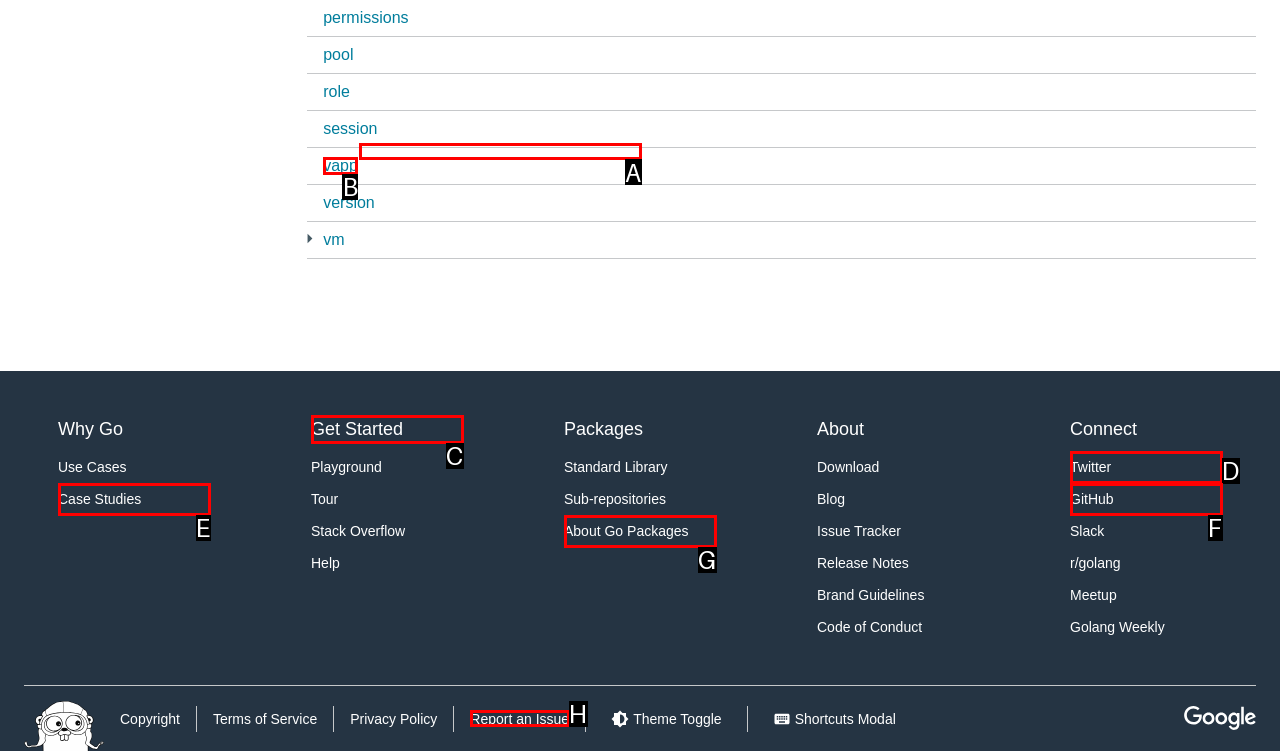Determine which UI element you should click to perform the task: Follow the 'https://golang.org/pkg/crypto/tls/#Config' link
Provide the letter of the correct option from the given choices directly.

A